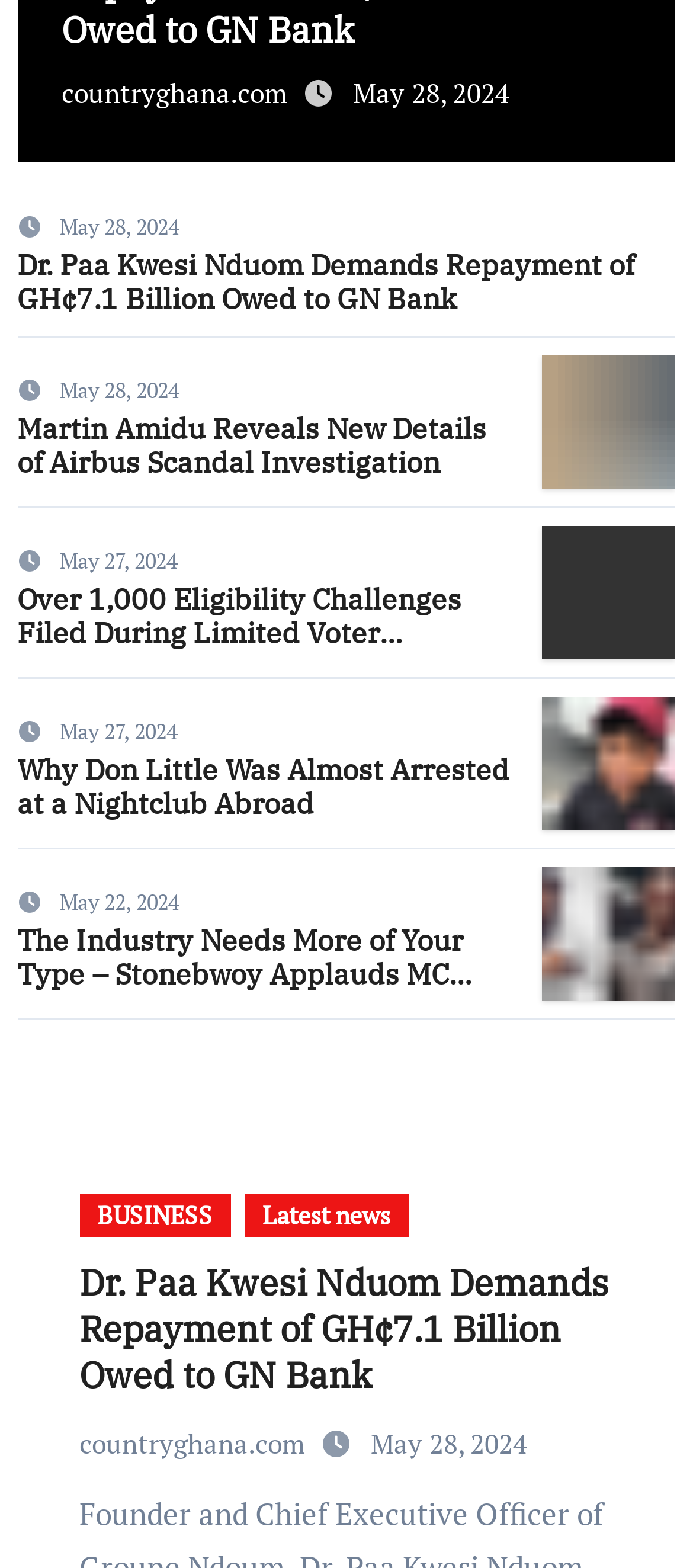Please give a succinct answer to the question in one word or phrase:
What is the date of the first news article?

May 28, 2024